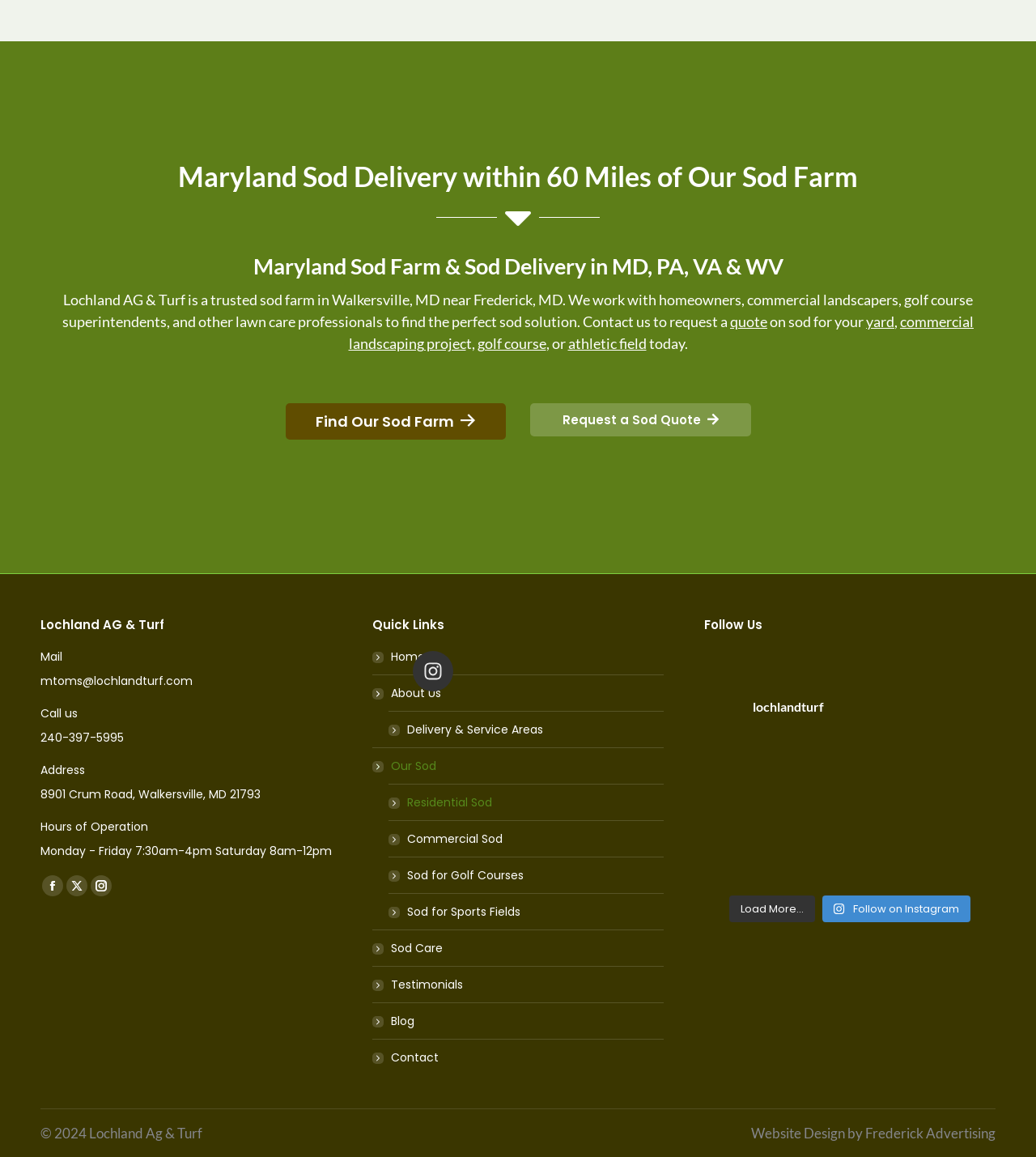Using the information in the image, could you please answer the following question in detail:
What is the phone number of the sod farm?

The phone number of the sod farm can be found in the contact information section, which is located at the bottom left of the page. The phone number is listed as '240-397-5995'.